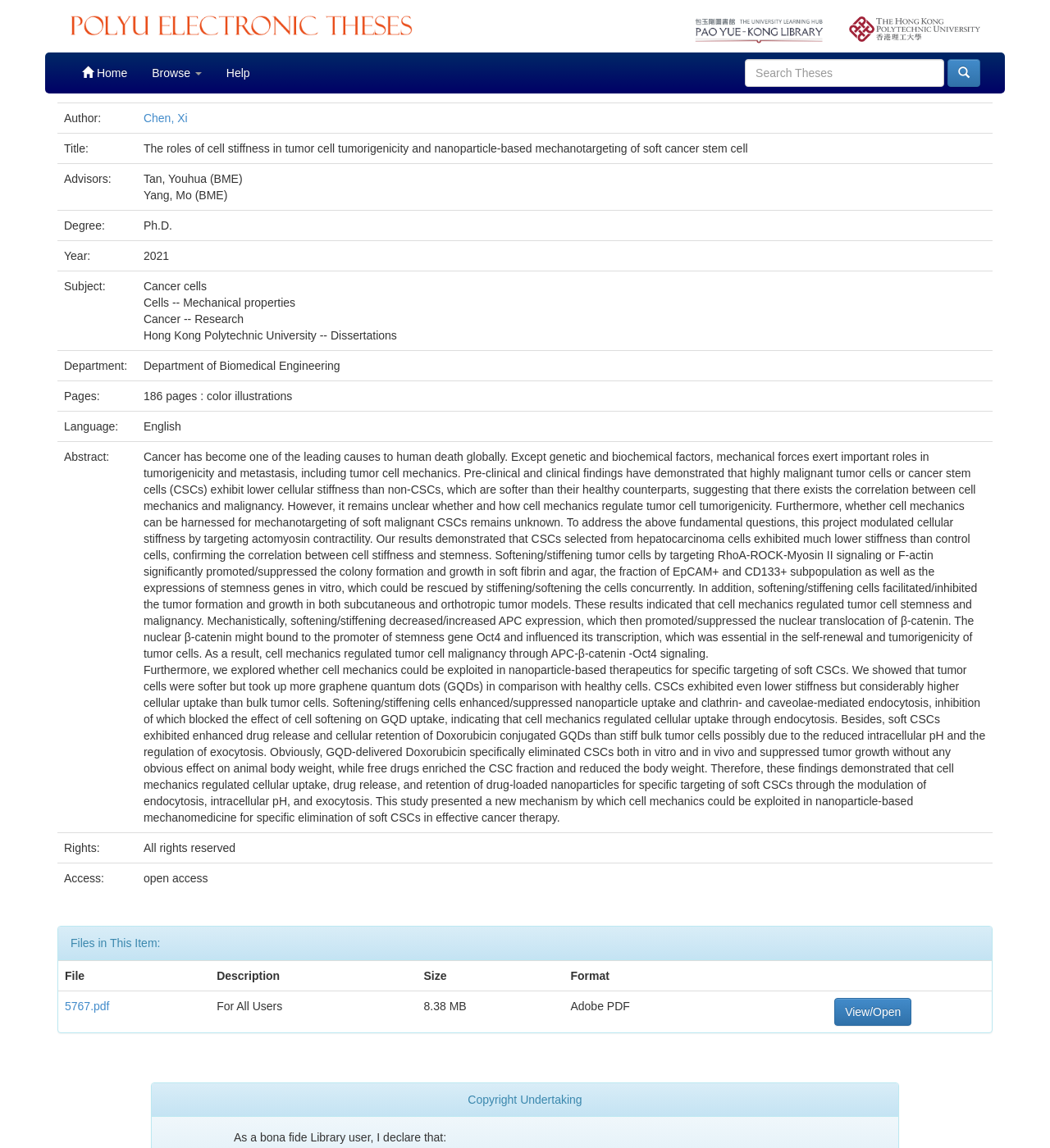What is the file format of the thesis?
By examining the image, provide a one-word or phrase answer.

Adobe PDF